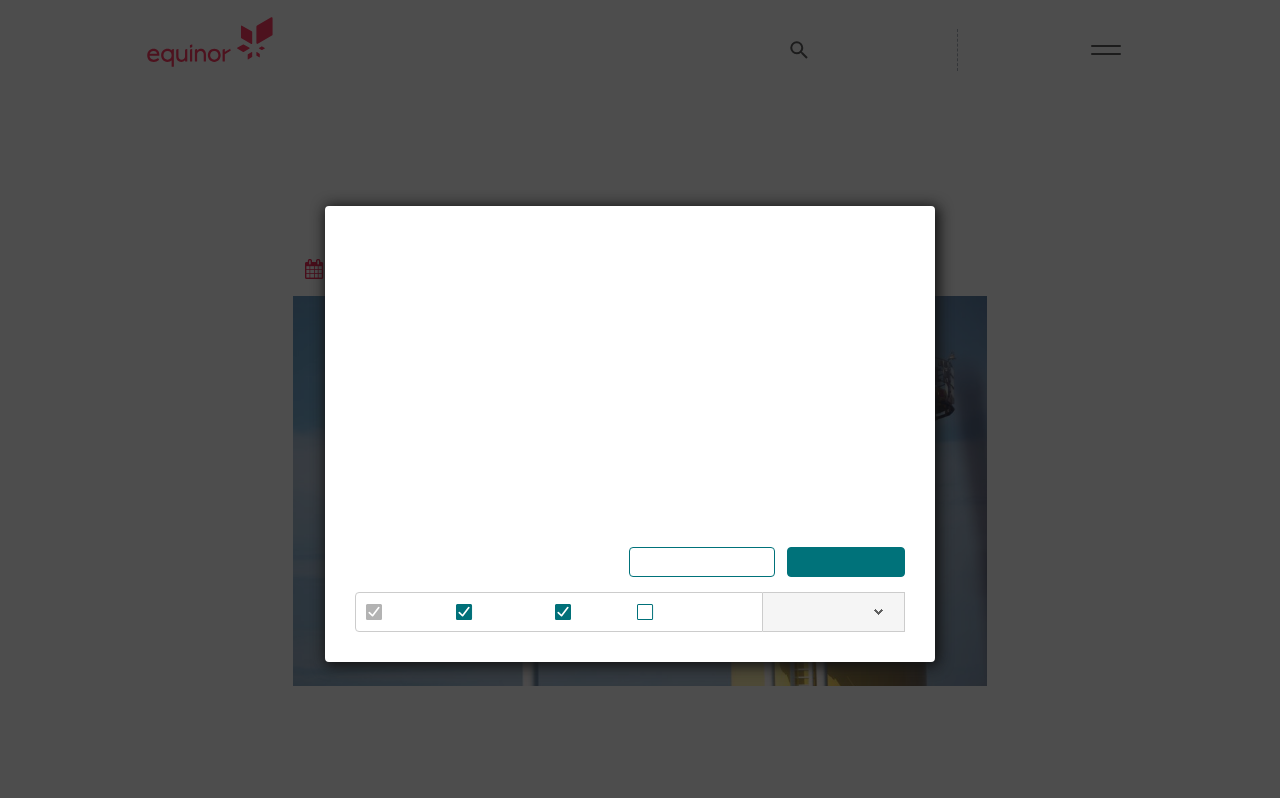What is the purpose of statistics cookies?
Use the image to give a comprehensive and detailed response to the question.

According to the webpage, statistics cookies help us understand how visitors interact with our site by collecting and reporting information anonymously.